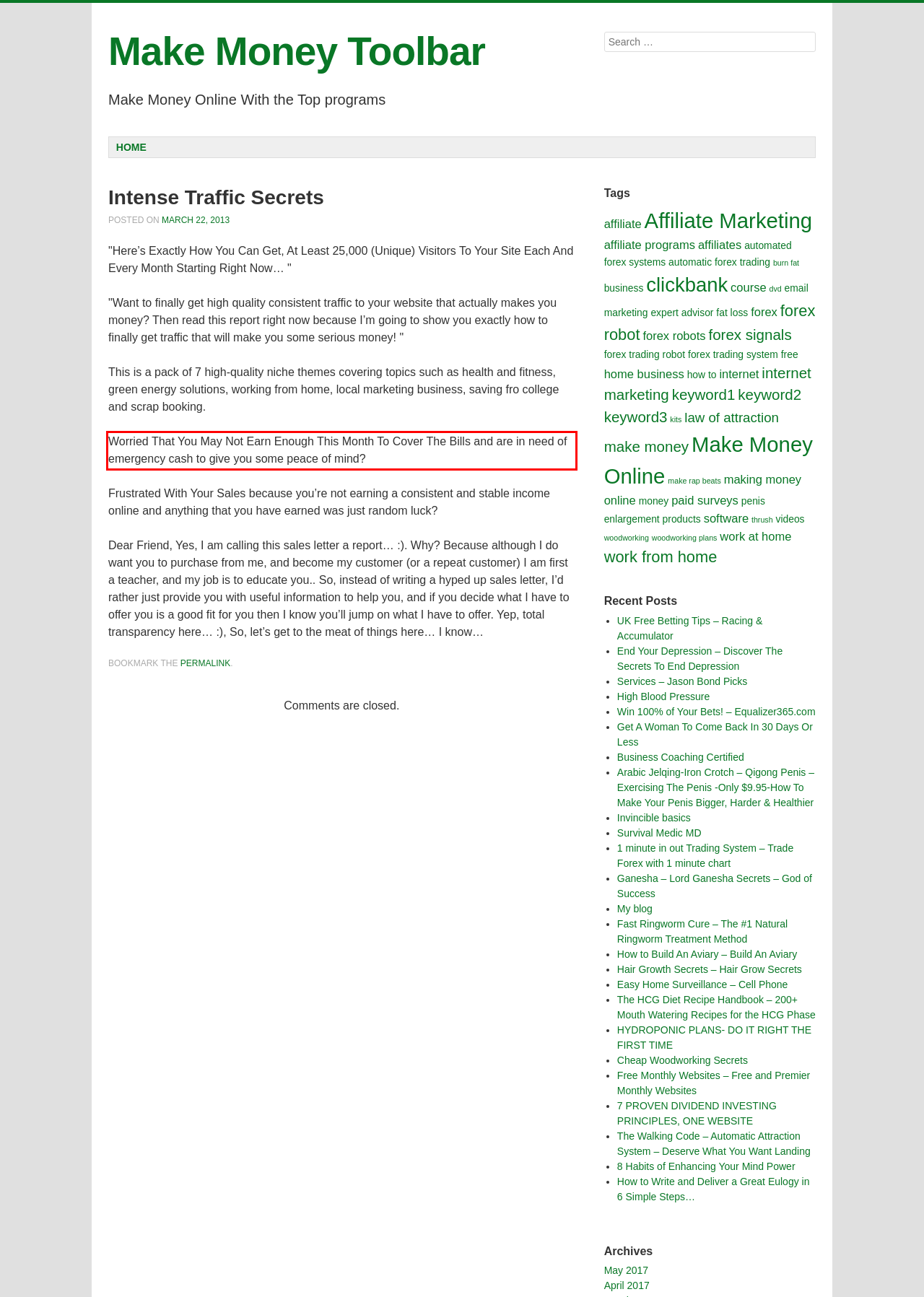You are provided with a screenshot of a webpage that includes a red bounding box. Extract and generate the text content found within the red bounding box.

Worried That You May Not Earn Enough This Month To Cover The Bills and are in need of emergency cash to give you some peace of mind?